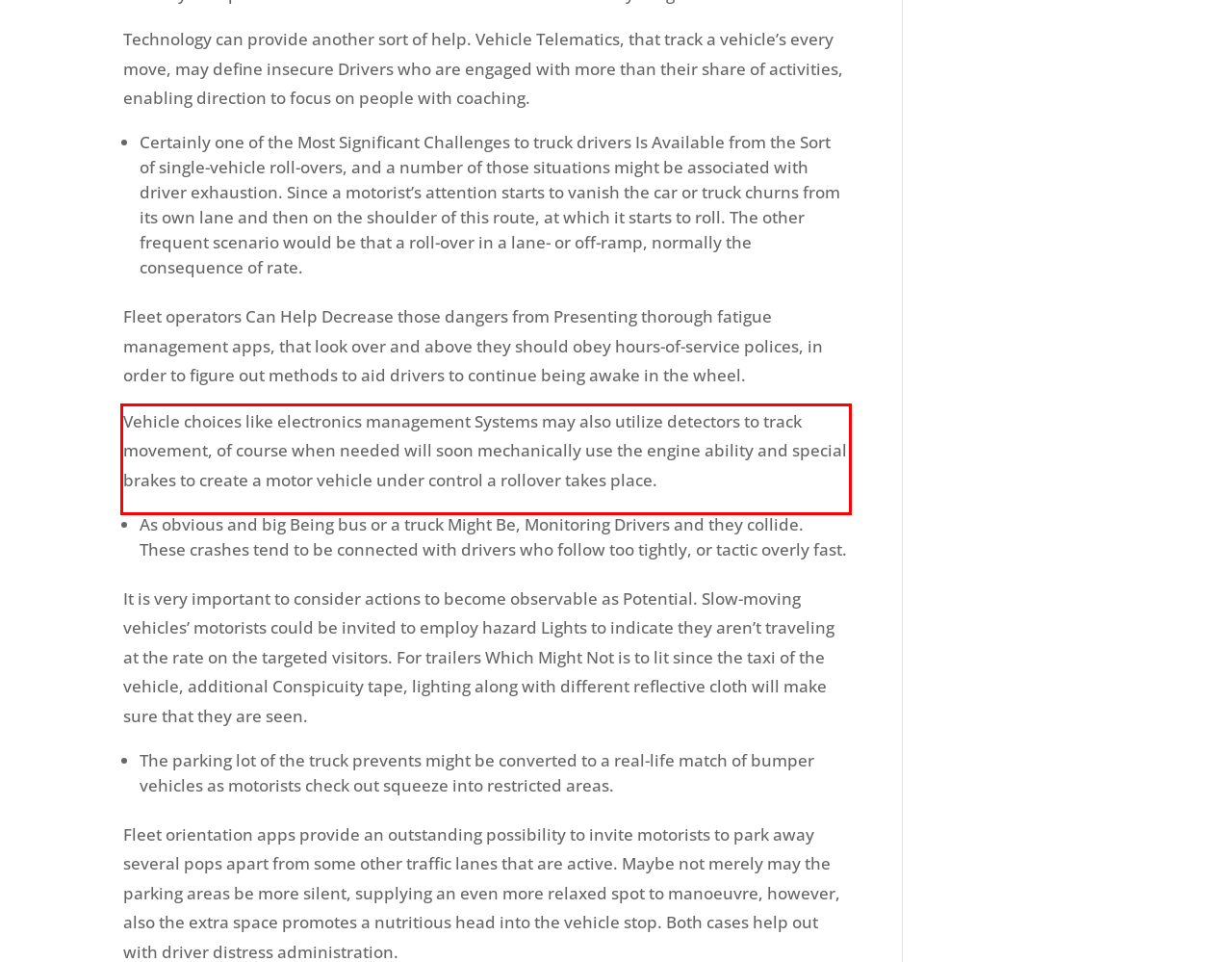Your task is to recognize and extract the text content from the UI element enclosed in the red bounding box on the webpage screenshot.

Vehicle choices like electronics management Systems may also utilize detectors to track movement, of course when needed will soon mechanically use the engine ability and special brakes to create a motor vehicle under control a rollover takes place.